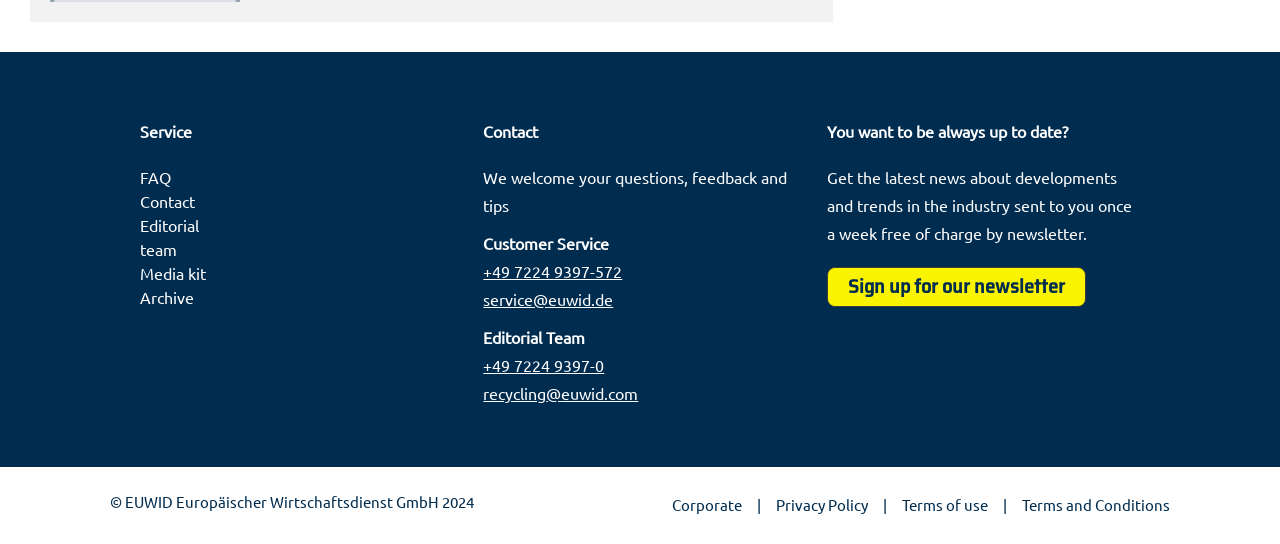Provide the bounding box coordinates for the specified HTML element described in this description: "Media kit". The coordinates should be four float numbers ranging from 0 to 1, in the format [left, top, right, bottom].

[0.109, 0.479, 0.175, 0.524]